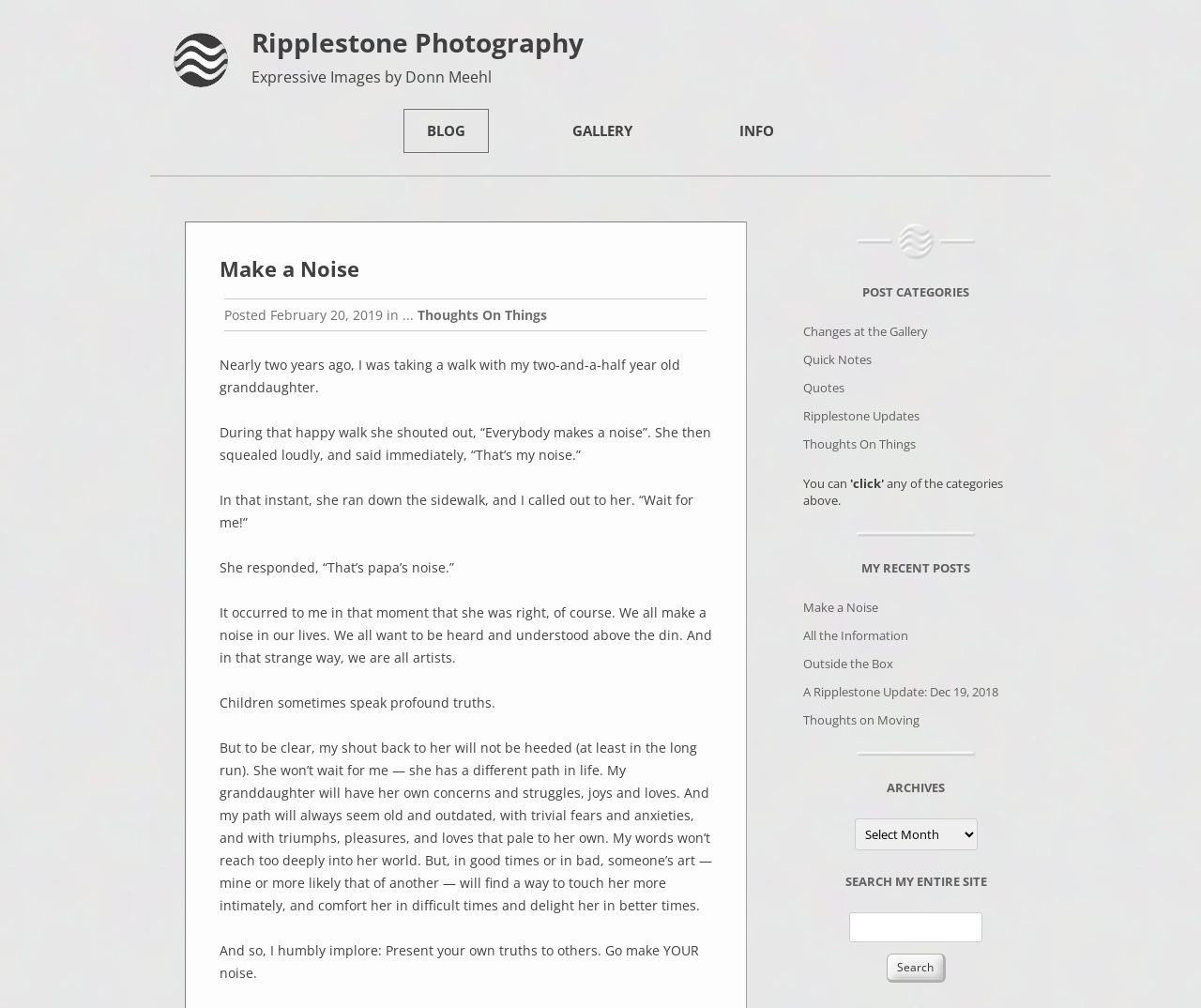Based on the element description All the Information, identify the bounding box coordinates for the UI element. The coordinates should be in the format (top-left x, top-left y, bottom-right x, bottom-right y) and within the 0 to 1 range.

[0.669, 0.622, 0.756, 0.638]